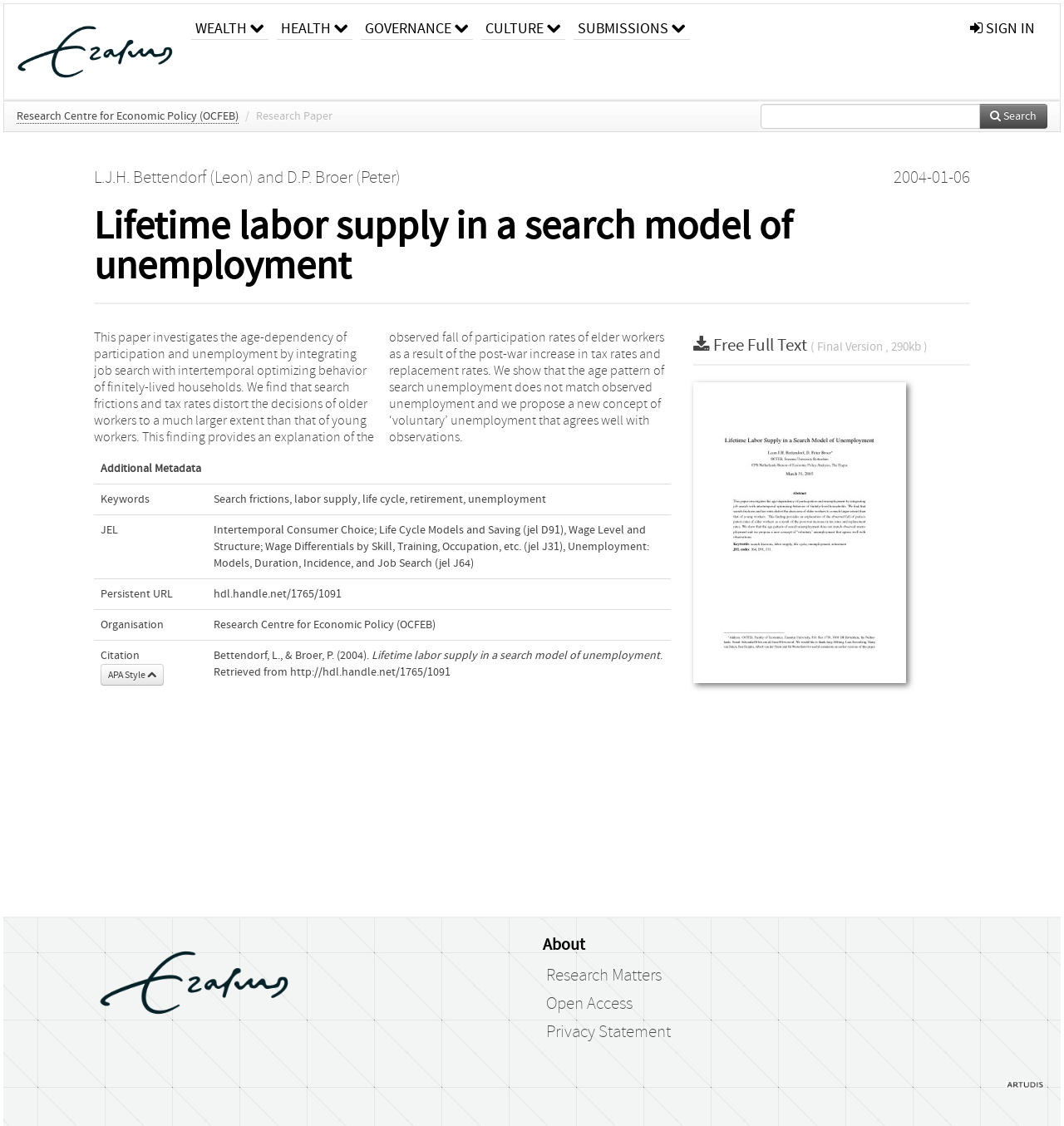Please examine the image and answer the question with a detailed explanation:
Who are the authors of the research paper?

The question asks for the authors of the research paper, which can be found in the links with the text 'L.J.H. Bettendorf (Leon)' and 'D.P. Broer (Peter)'.